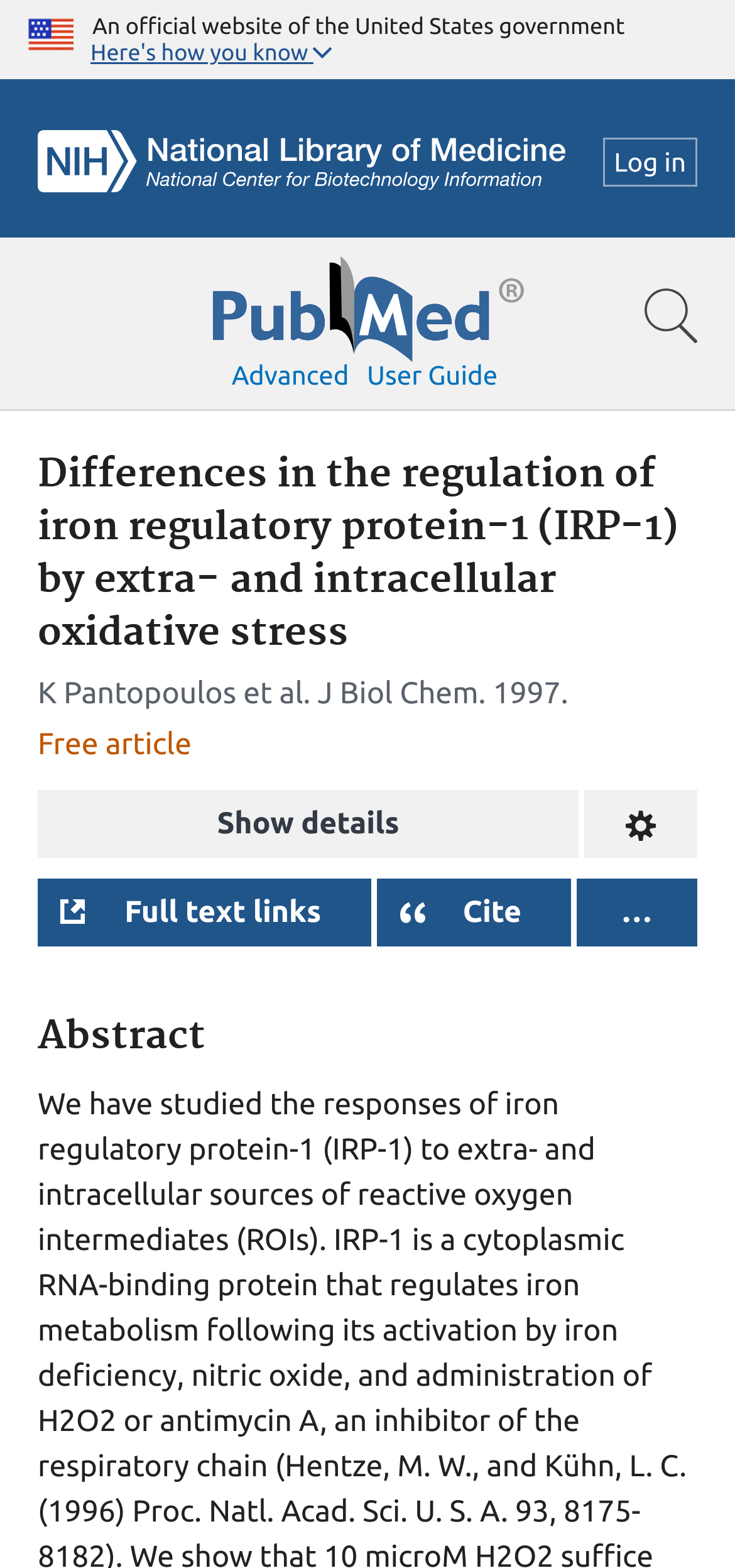Please predict the bounding box coordinates of the element's region where a click is necessary to complete the following instruction: "Click the U.S. flag image". The coordinates should be represented by four float numbers between 0 and 1, i.e., [left, top, right, bottom].

[0.038, 0.007, 0.1, 0.035]